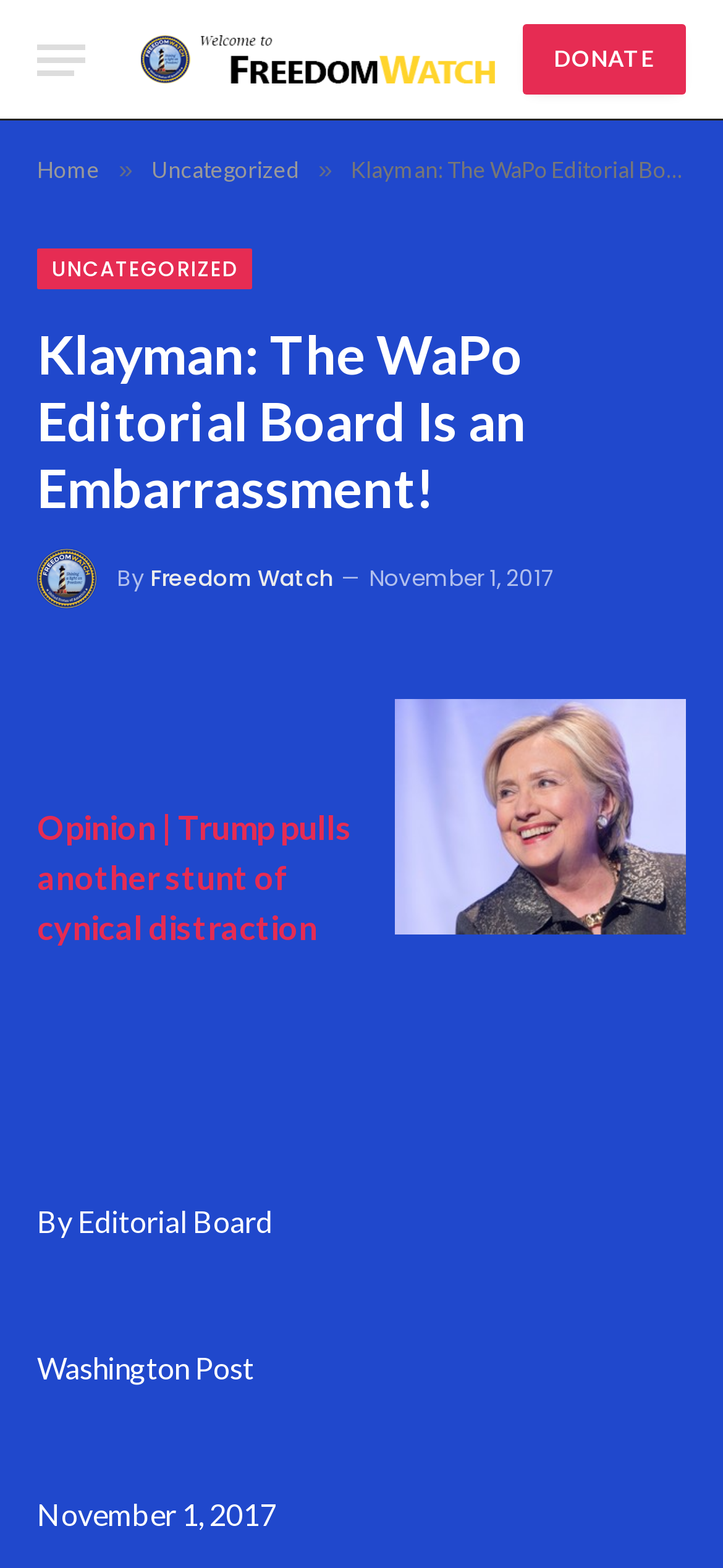Given the element description "Freedom Watch" in the screenshot, predict the bounding box coordinates of that UI element.

[0.208, 0.358, 0.462, 0.378]